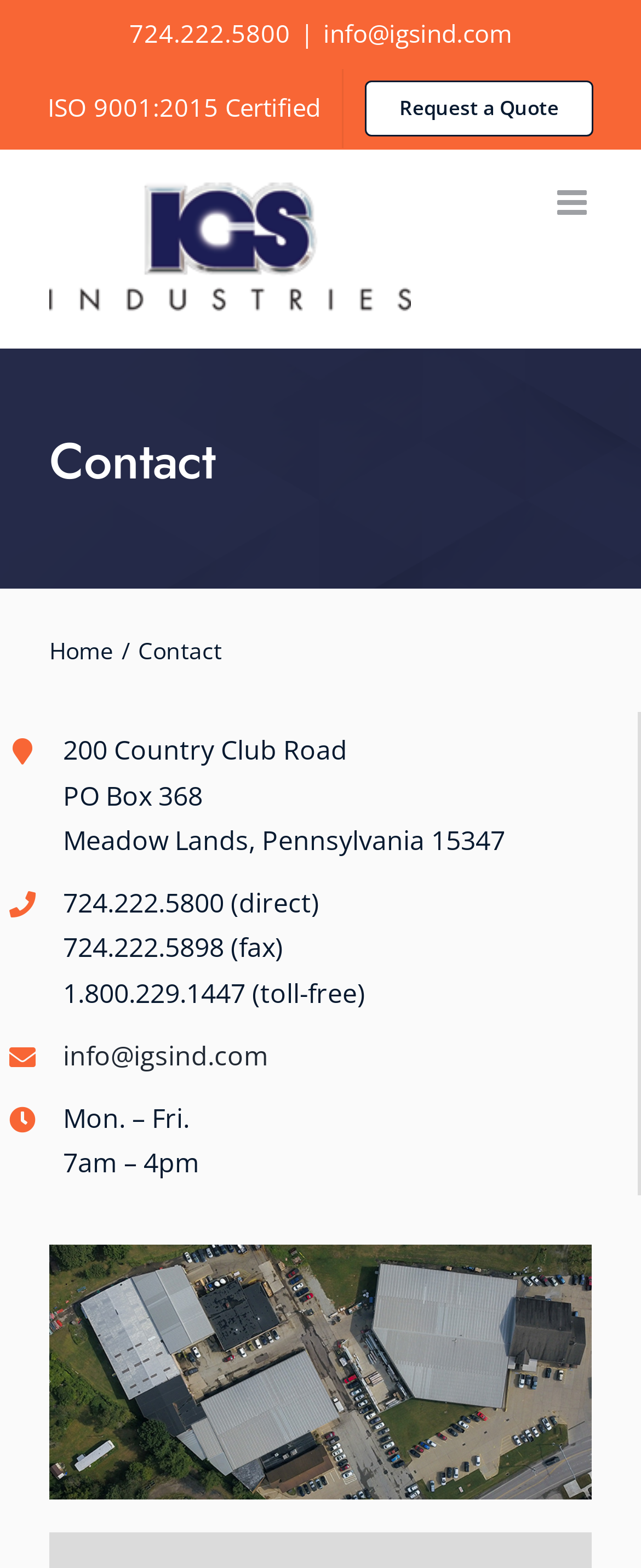What is the phone number of IGS Industries?
Answer the question with a thorough and detailed explanation.

I found the phone number by looking at the static text element with the bounding box coordinates [0.201, 0.01, 0.453, 0.031] which contains the text '724.222.5800'.